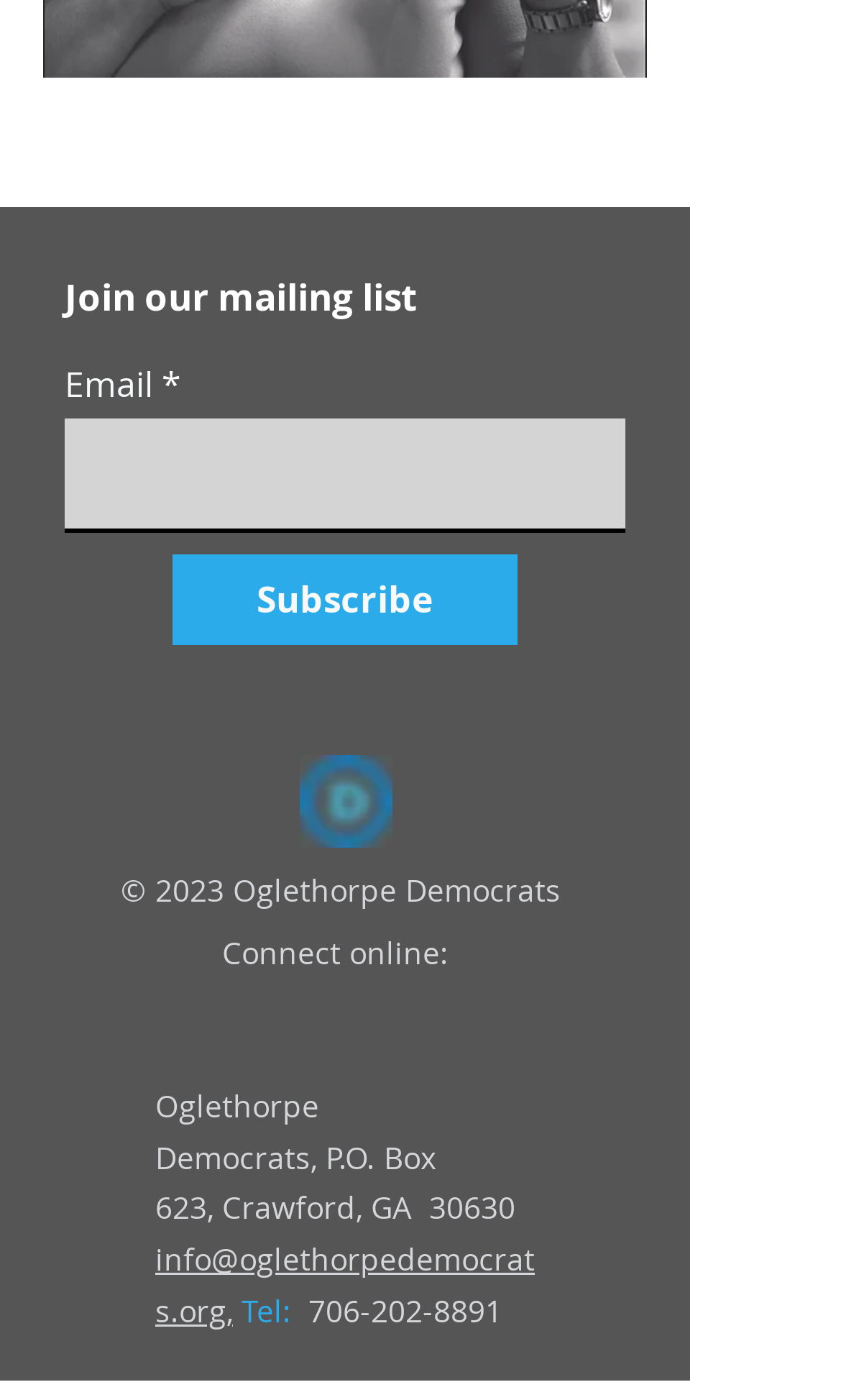Given the description: "The Echo", determine the bounding box coordinates of the UI element. The coordinates should be formatted as four float numbers between 0 and 1, [left, top, right, bottom].

None